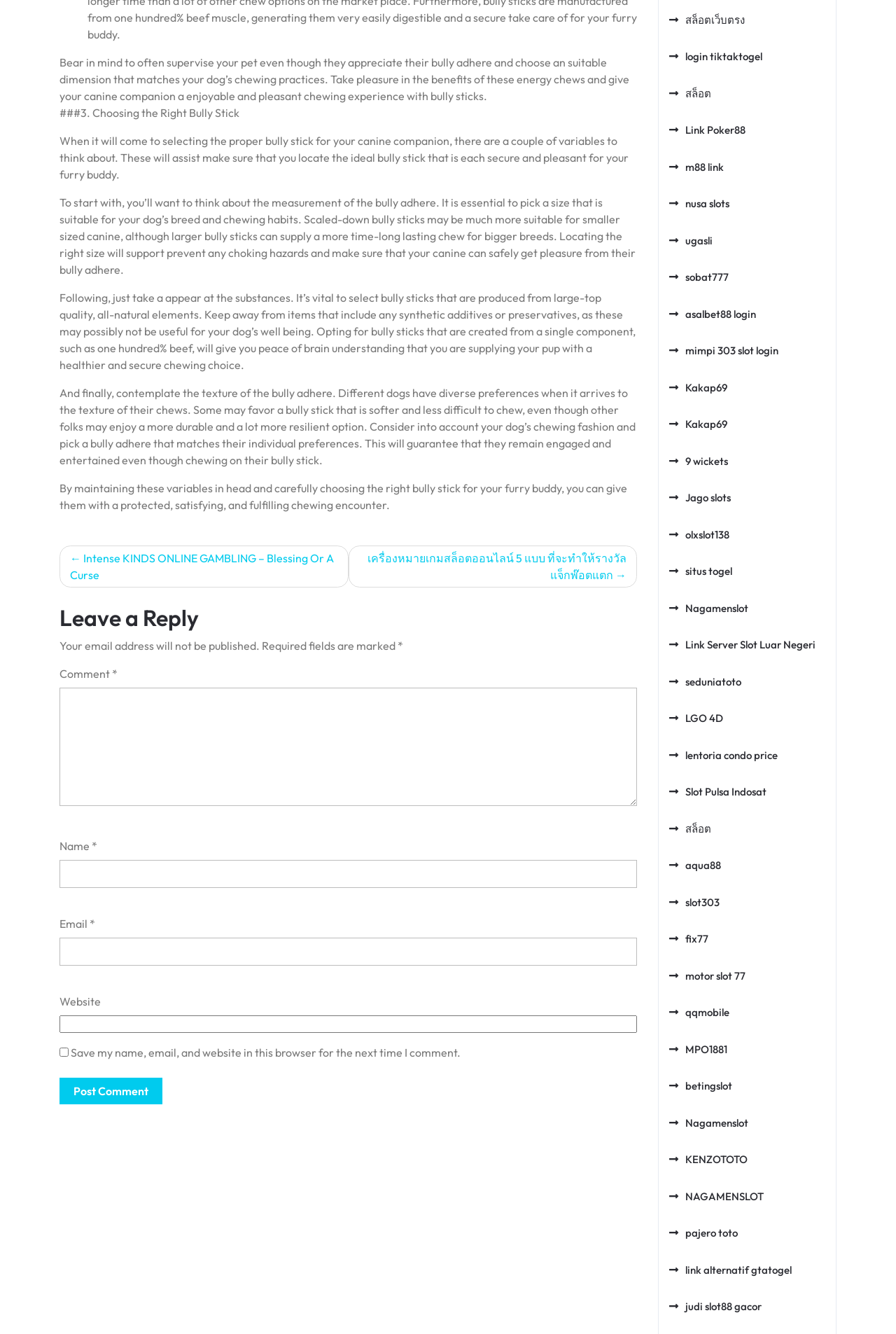Please identify the bounding box coordinates of the clickable region that I should interact with to perform the following instruction: "Click the 'Post Comment' button". The coordinates should be expressed as four float numbers between 0 and 1, i.e., [left, top, right, bottom].

[0.066, 0.808, 0.181, 0.828]